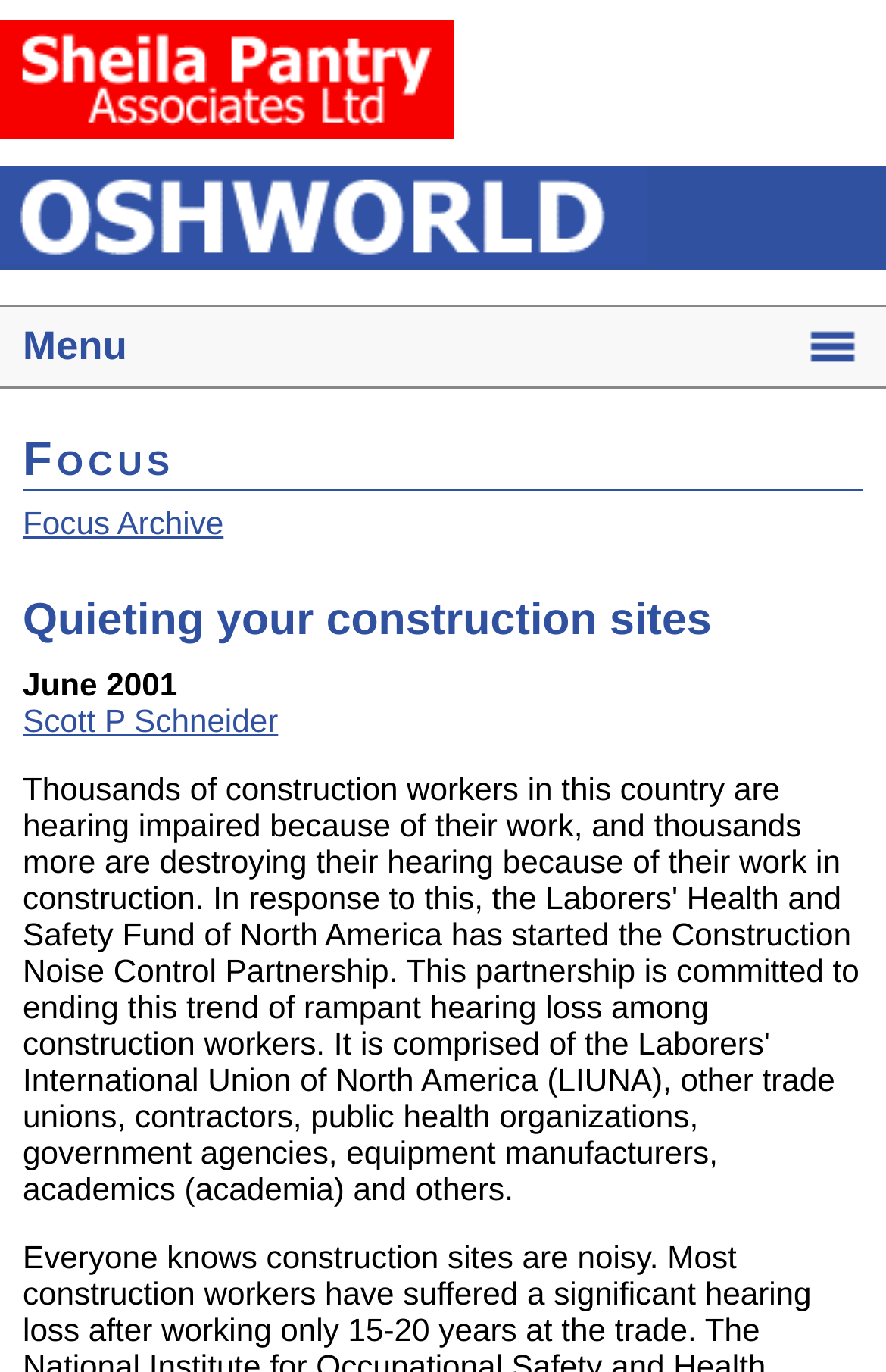What is the name of the company associated with the website?
Answer with a single word or phrase by referring to the visual content.

Sheila Pantry Associates Ltd